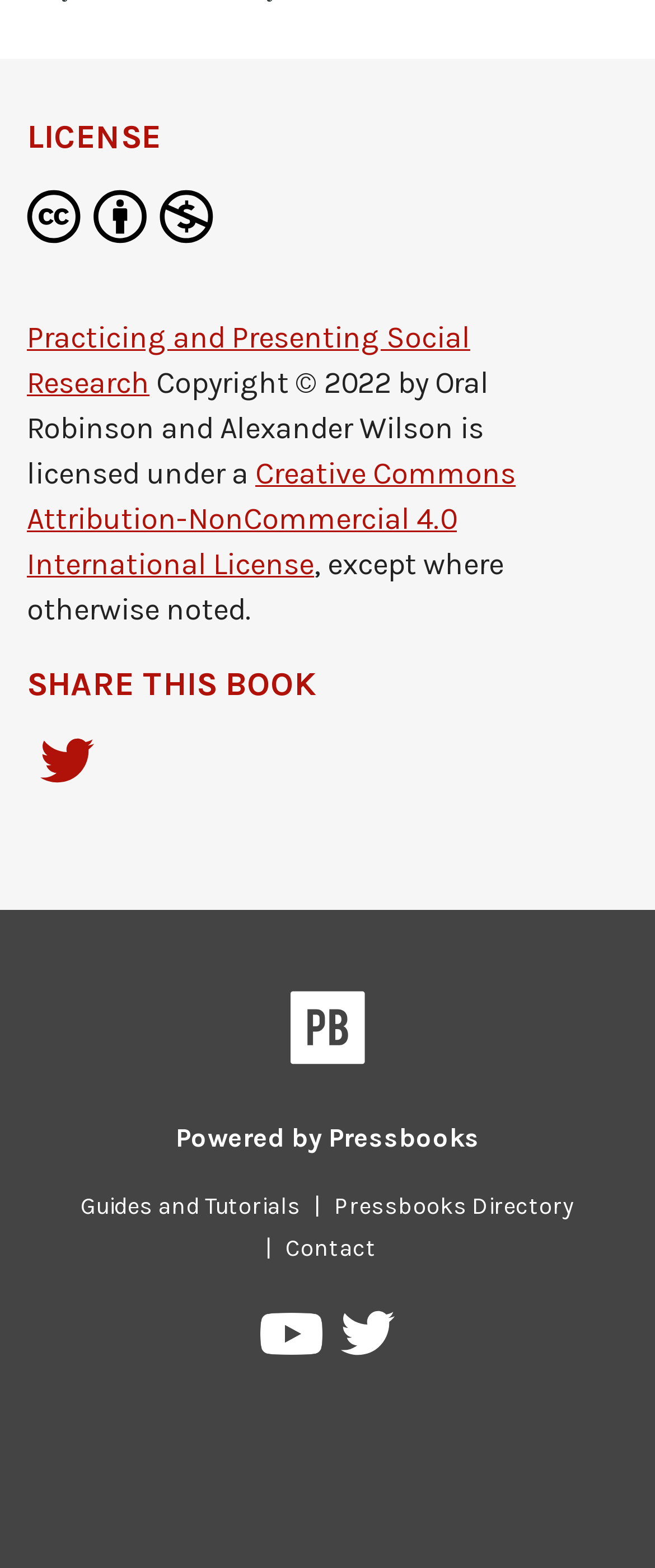Please indicate the bounding box coordinates for the clickable area to complete the following task: "Visit Pressbooks Directory". The coordinates should be specified as four float numbers between 0 and 1, i.e., [left, top, right, bottom].

[0.49, 0.76, 0.897, 0.778]